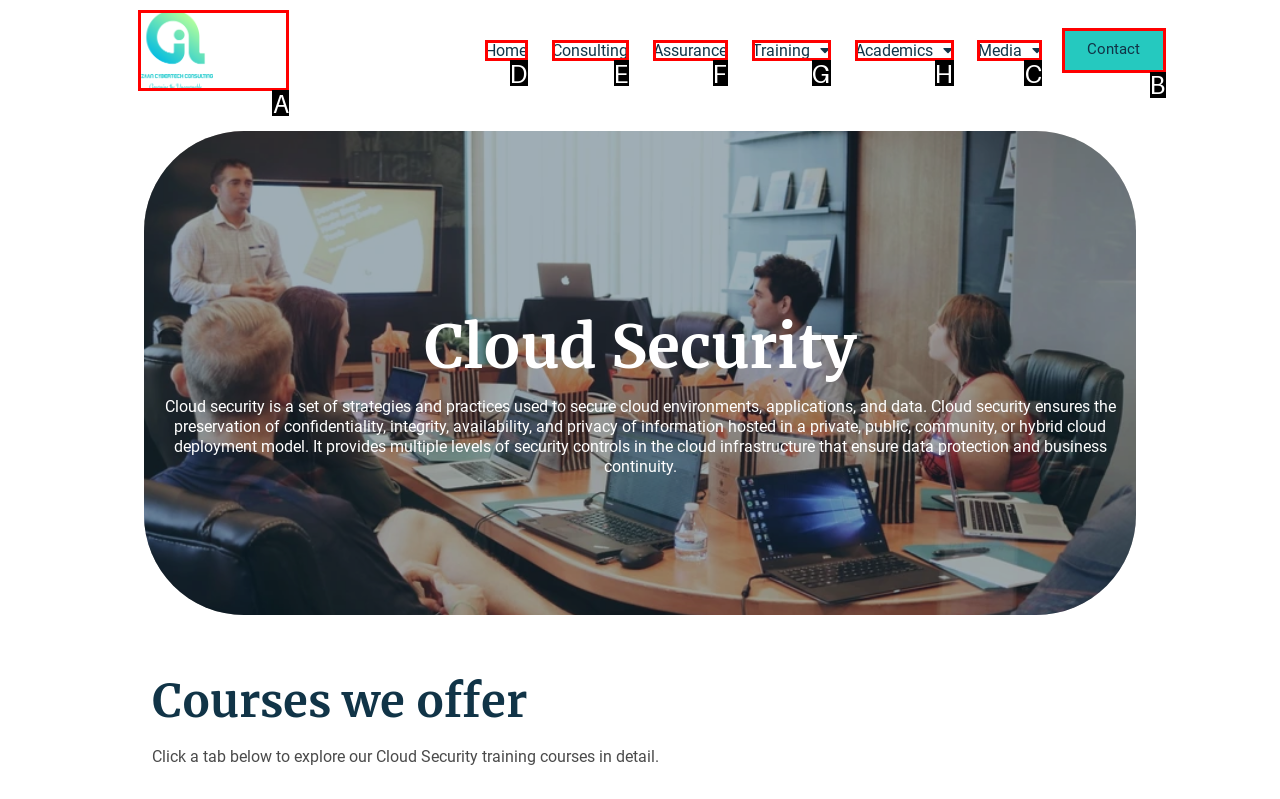Determine which UI element I need to click to achieve the following task: View Media Provide your answer as the letter of the selected option.

C